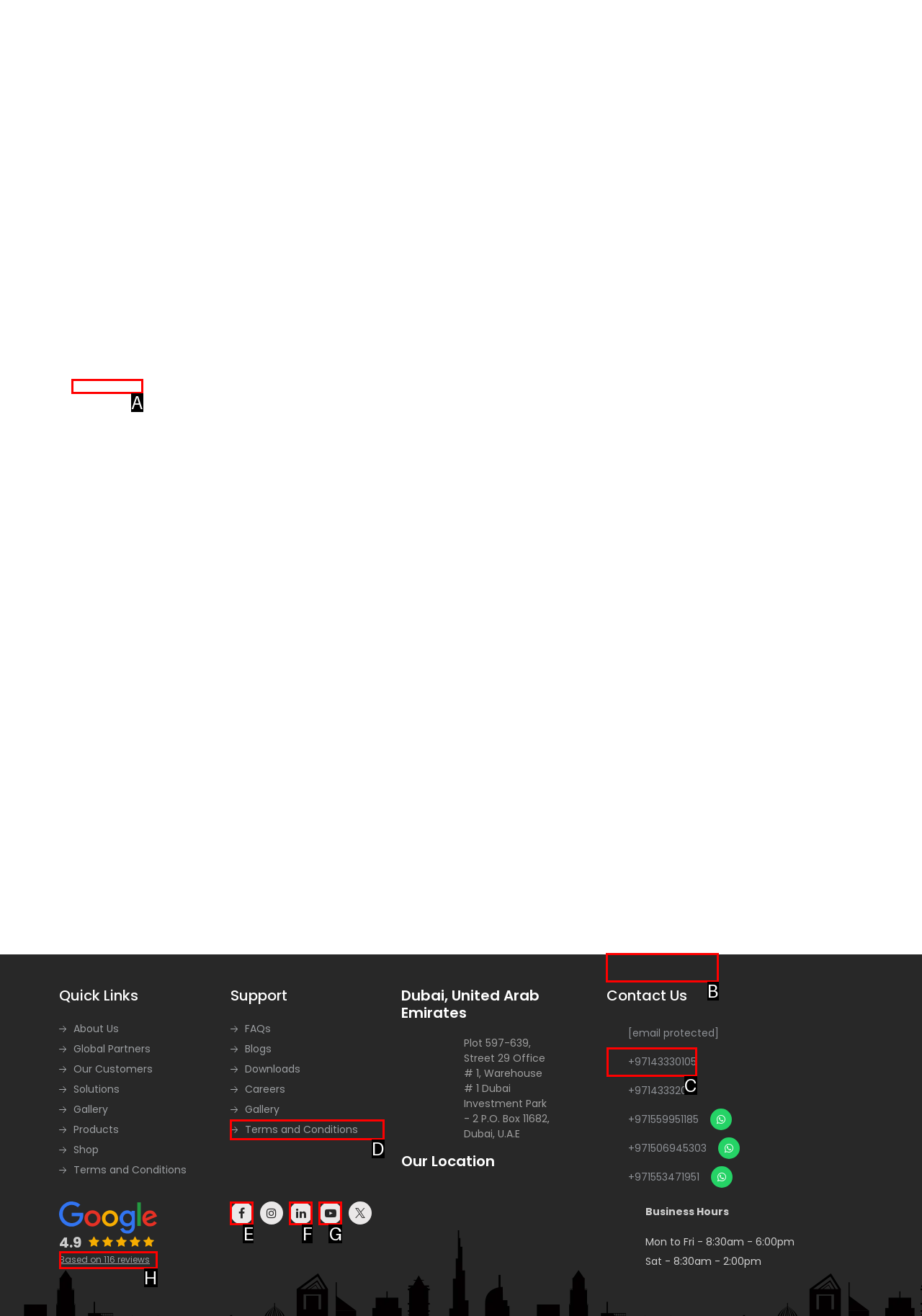Tell me which one HTML element I should click to complete the following task: View the 'Basic Models' list Answer with the option's letter from the given choices directly.

A